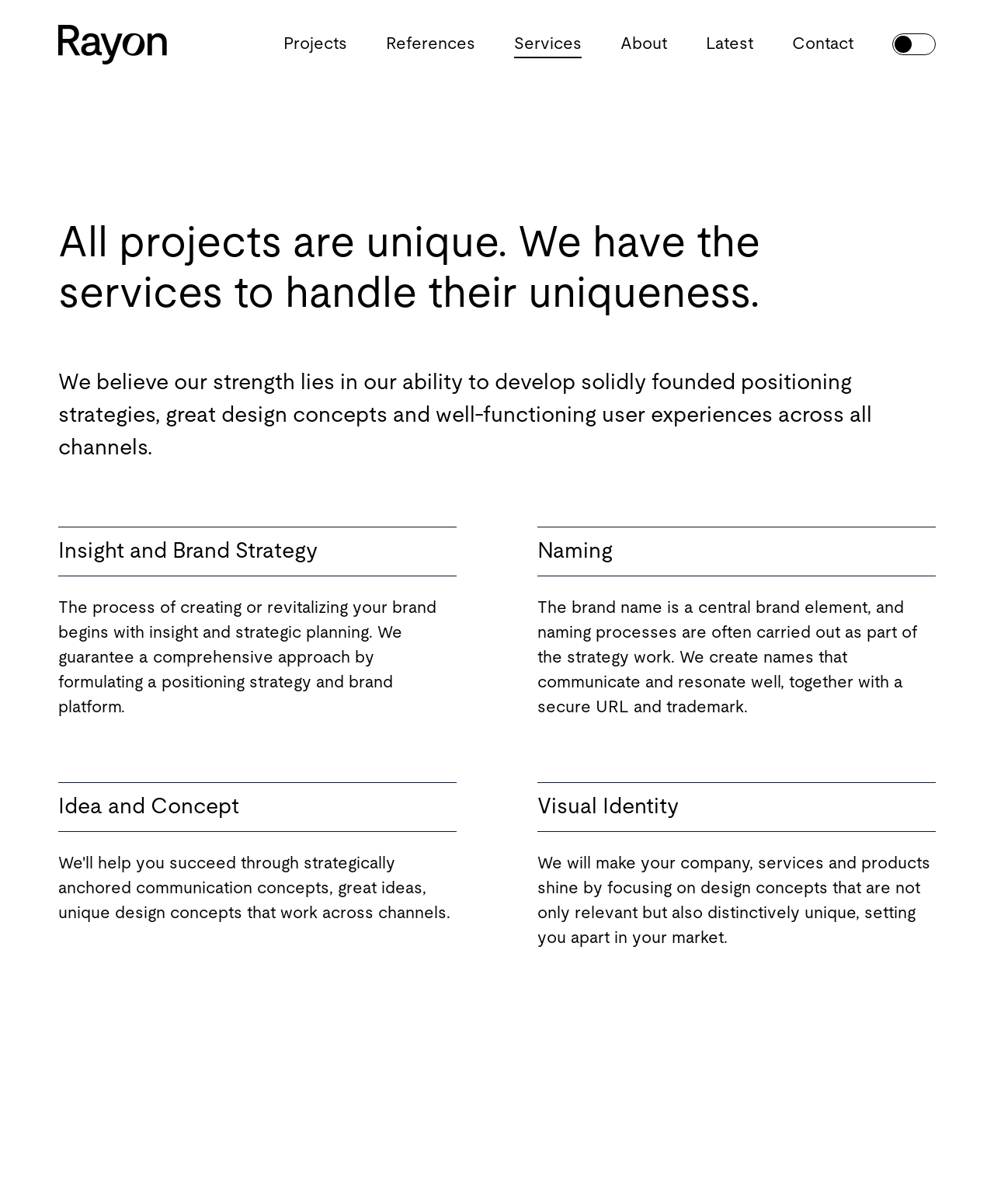How many main sections are there on this webpage? Based on the screenshot, please respond with a single word or phrase.

5